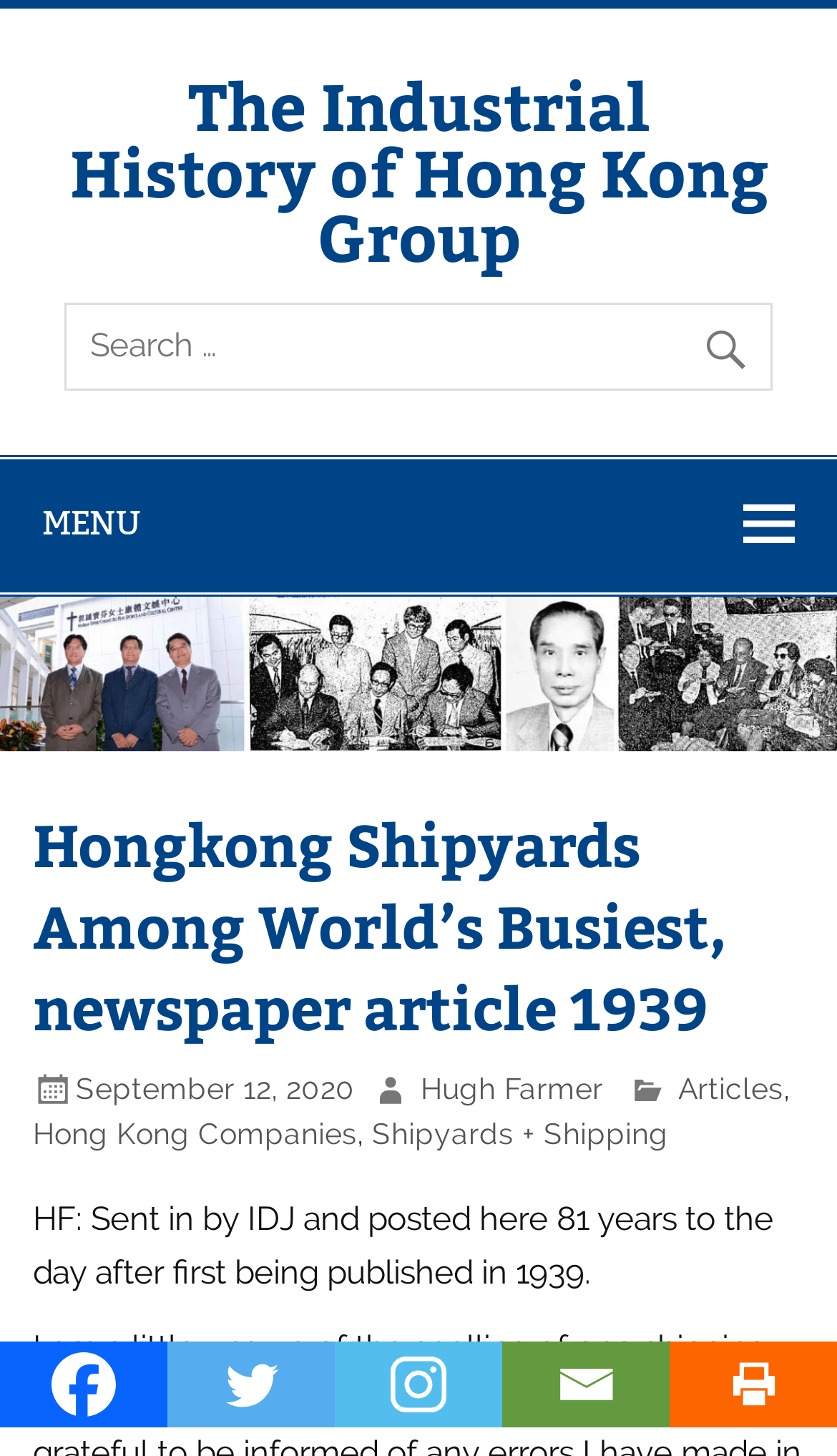Use a single word or phrase to answer the question: 
What is the author of the article?

Hugh Farmer